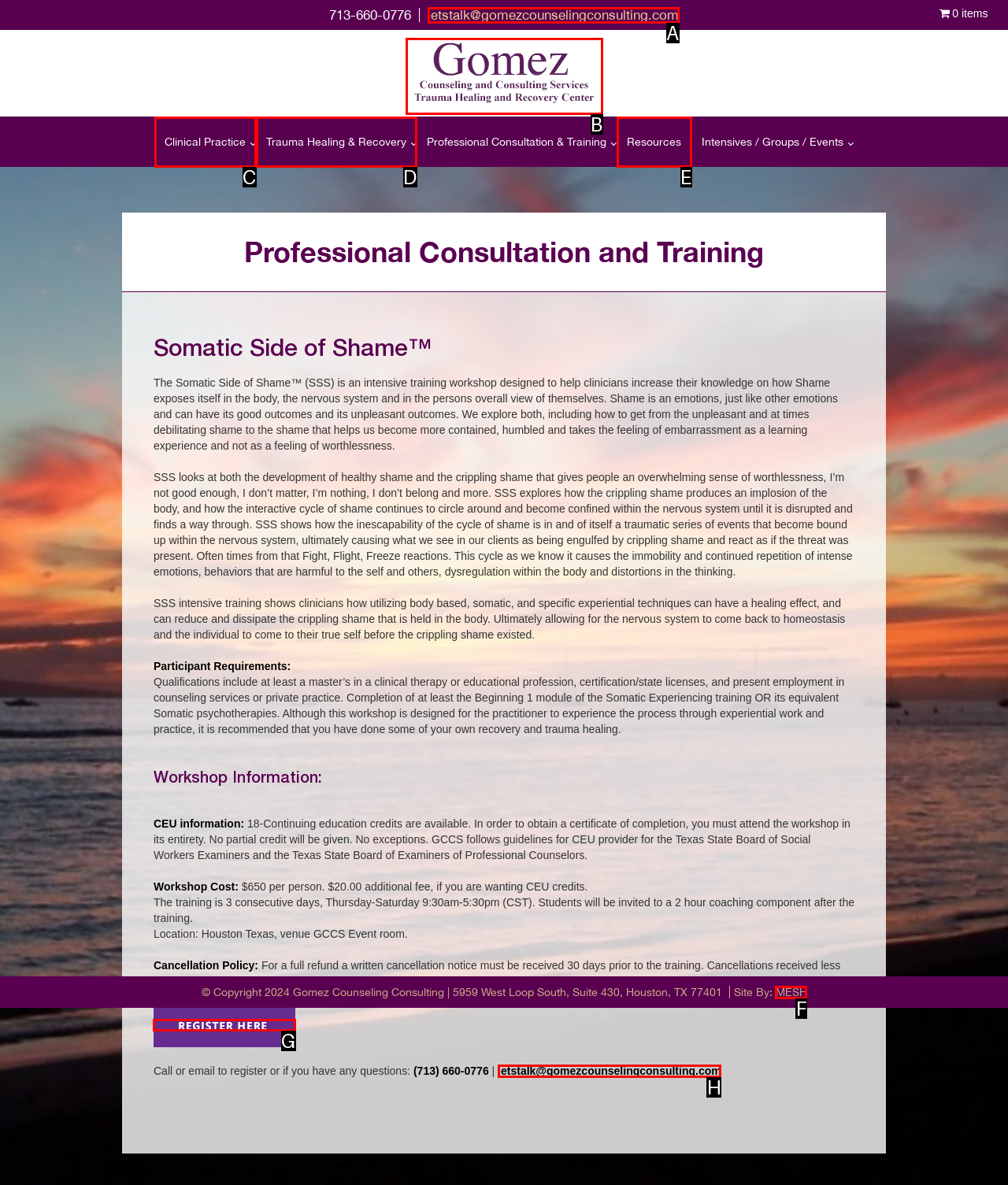Specify the letter of the UI element that should be clicked to achieve the following: Register for the Somatic Side of Shame workshop
Provide the corresponding letter from the choices given.

G